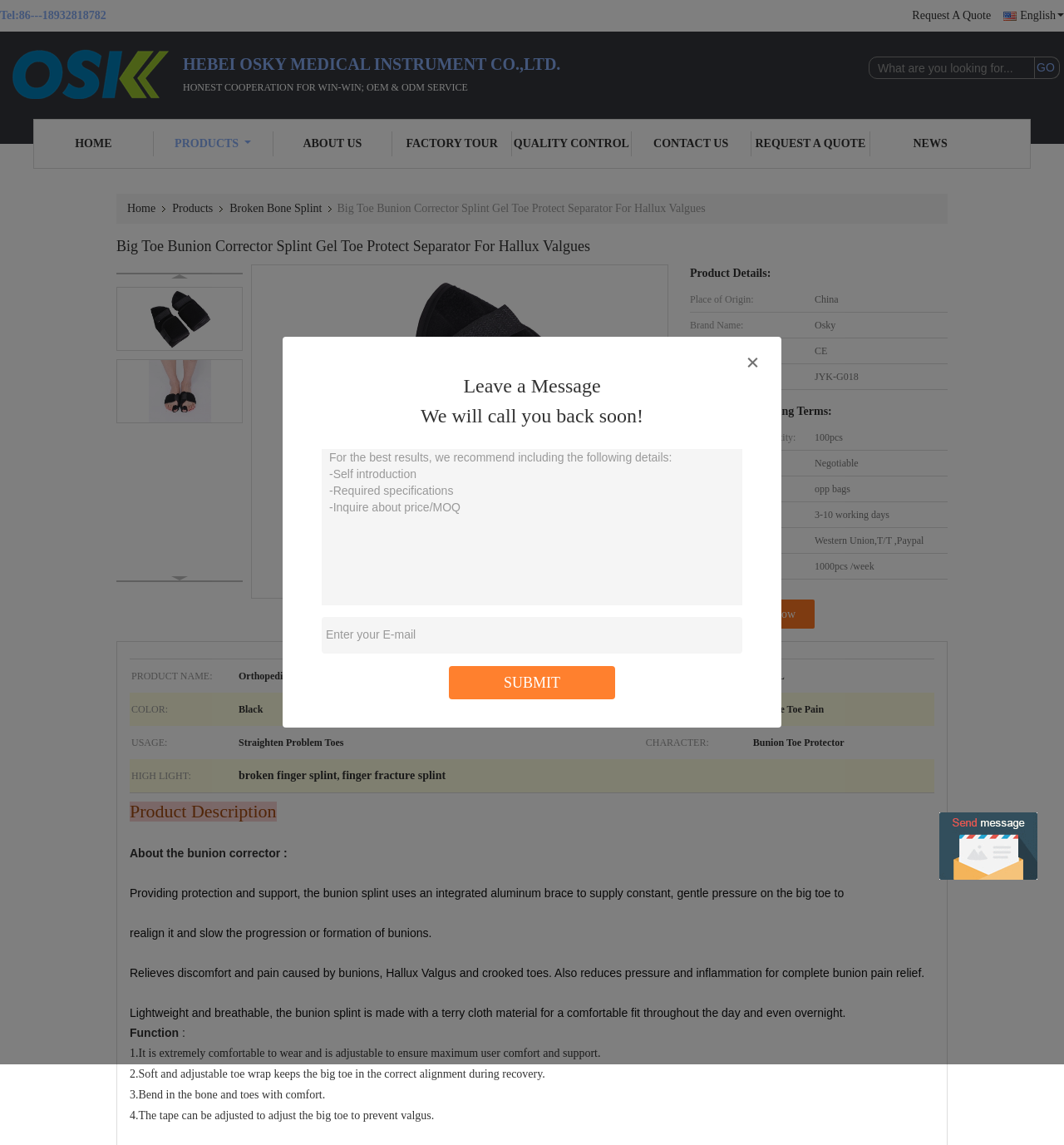Answer the question using only one word or a concise phrase: What is the brand name of the product?

Osky